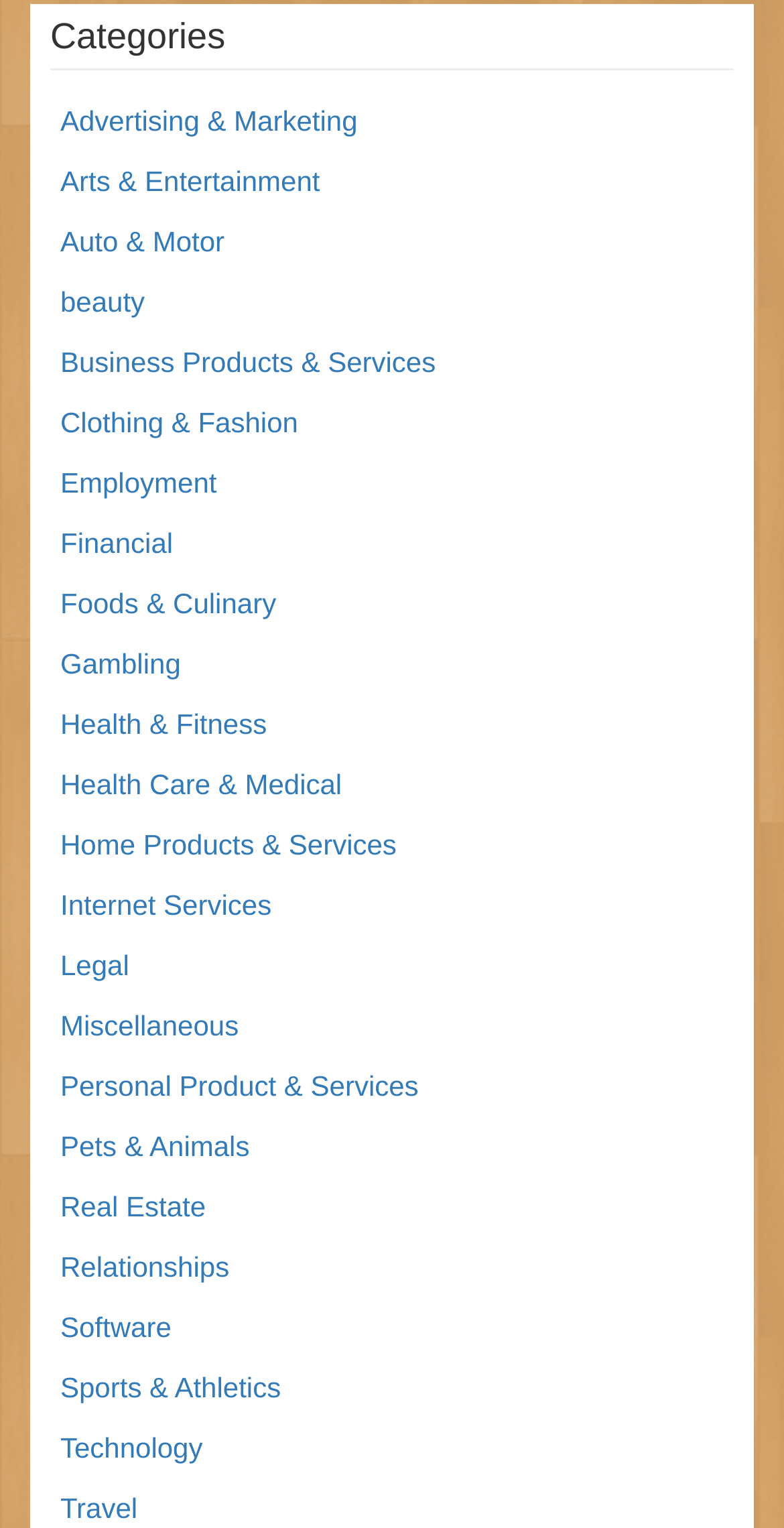Identify the bounding box coordinates of the element to click to follow this instruction: 'Check out Resources'. Ensure the coordinates are four float values between 0 and 1, provided as [left, top, right, bottom].

None